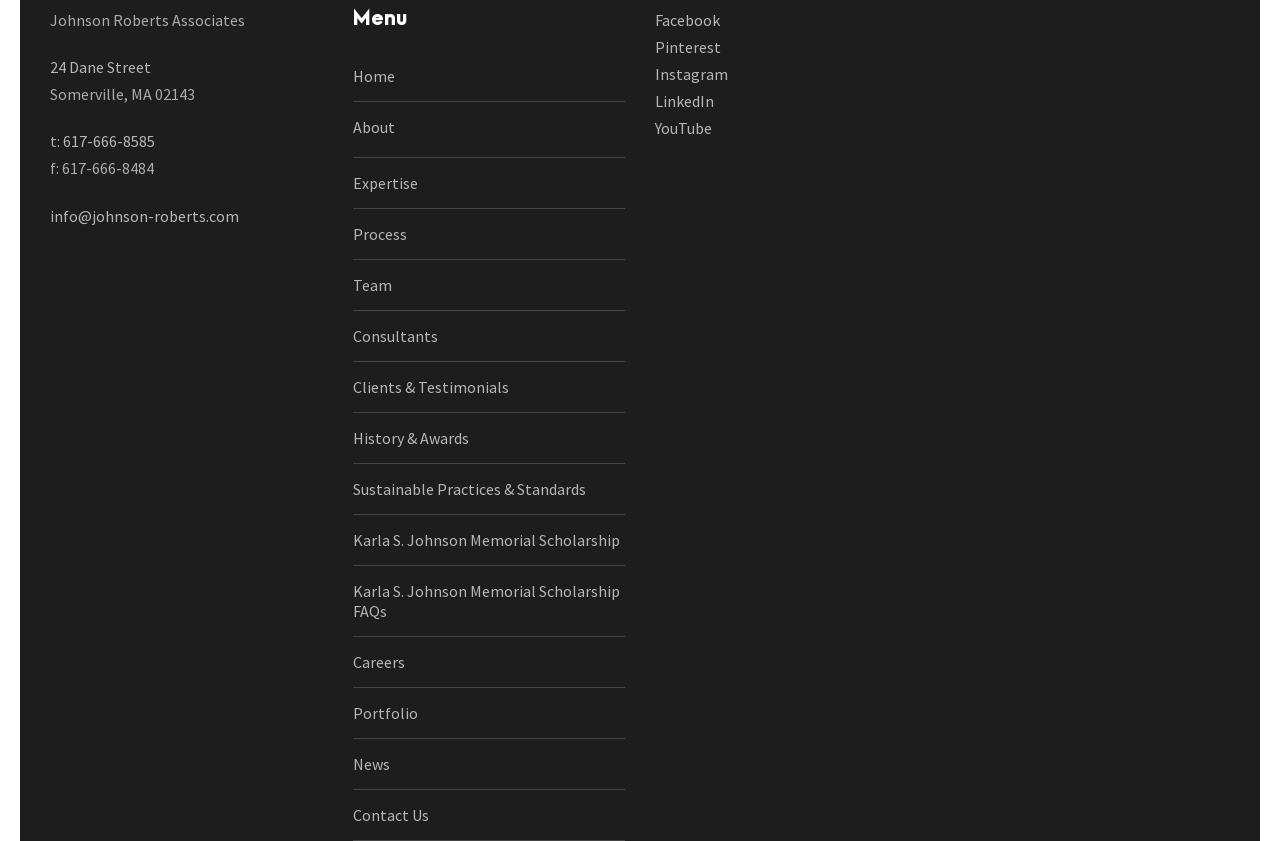Identify the bounding box coordinates of the section that should be clicked to achieve the task described: "visit the home page".

[0.275, 0.078, 0.308, 0.102]